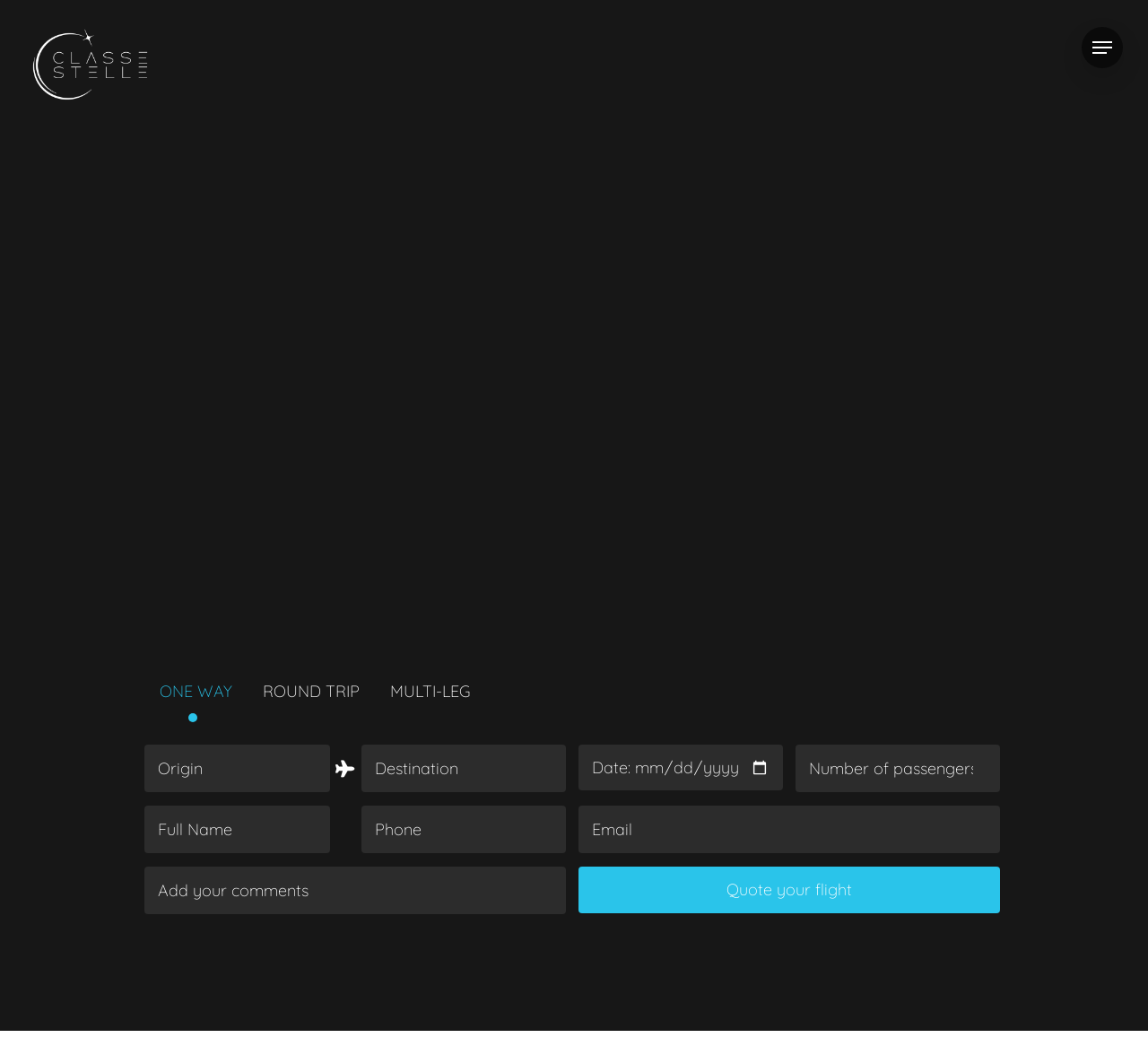Could you indicate the bounding box coordinates of the region to click in order to complete this instruction: "Choose a date".

[0.504, 0.706, 0.682, 0.749]